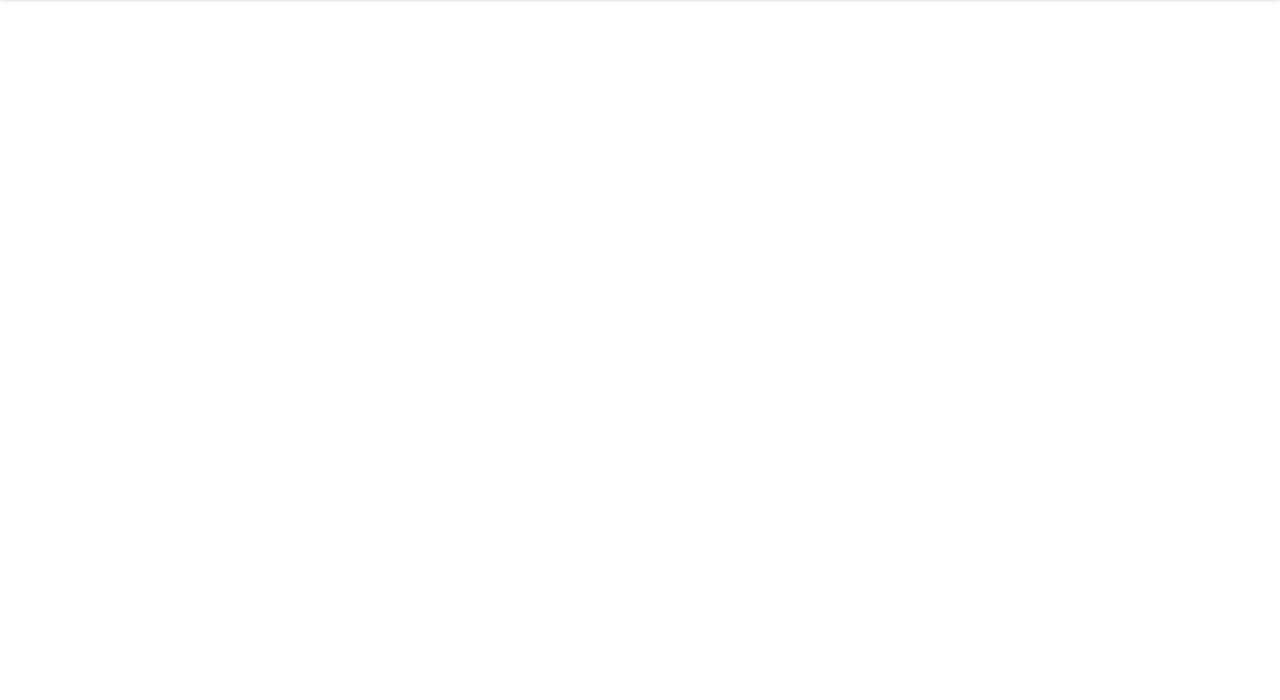Can you provide the bounding box coordinates for the element that should be clicked to implement the instruction: "Contact Us"?

[0.687, 0.502, 0.802, 0.553]